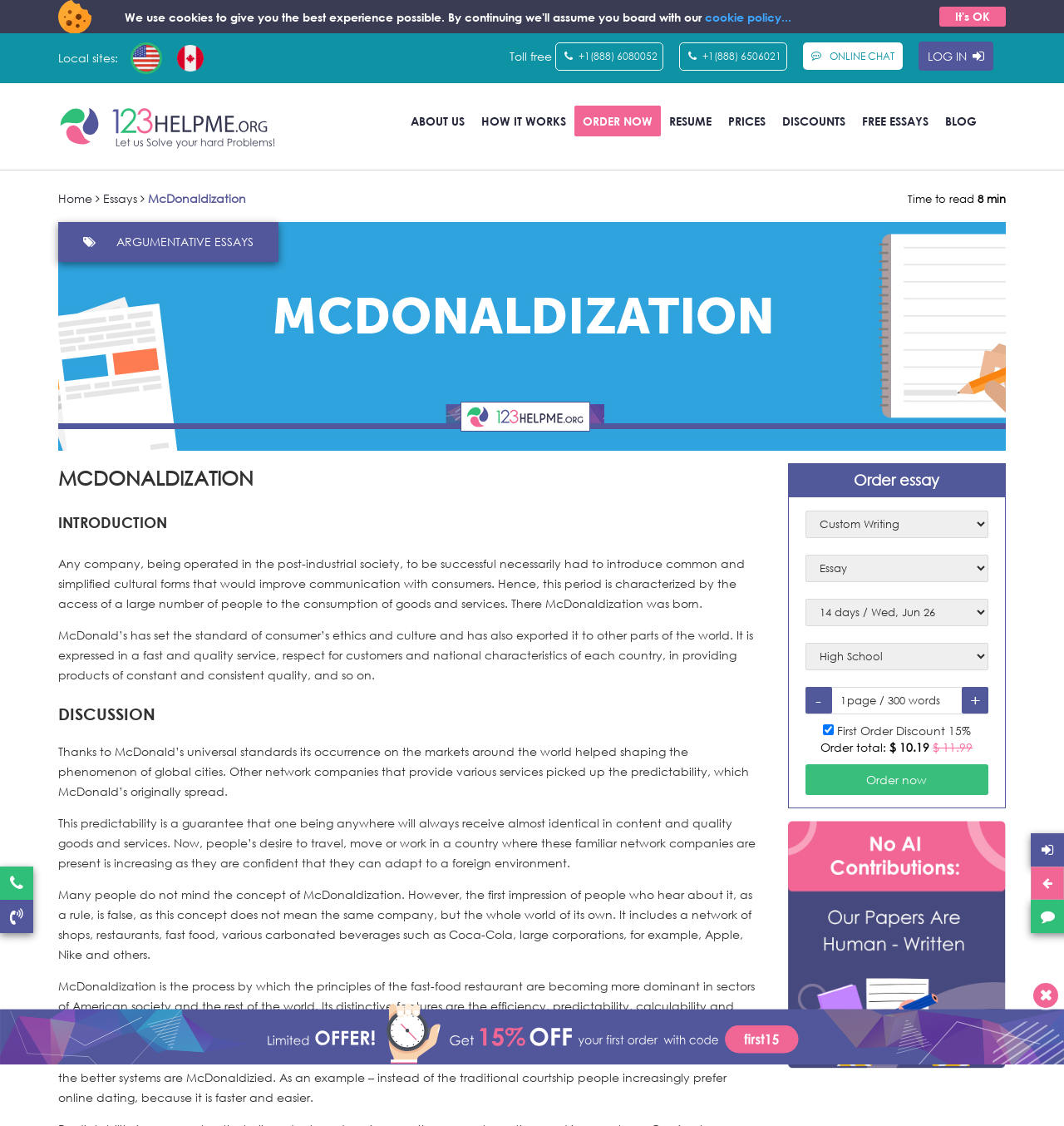Determine the bounding box coordinates for the region that must be clicked to execute the following instruction: "Click the ORDER NOW link".

[0.54, 0.094, 0.621, 0.121]